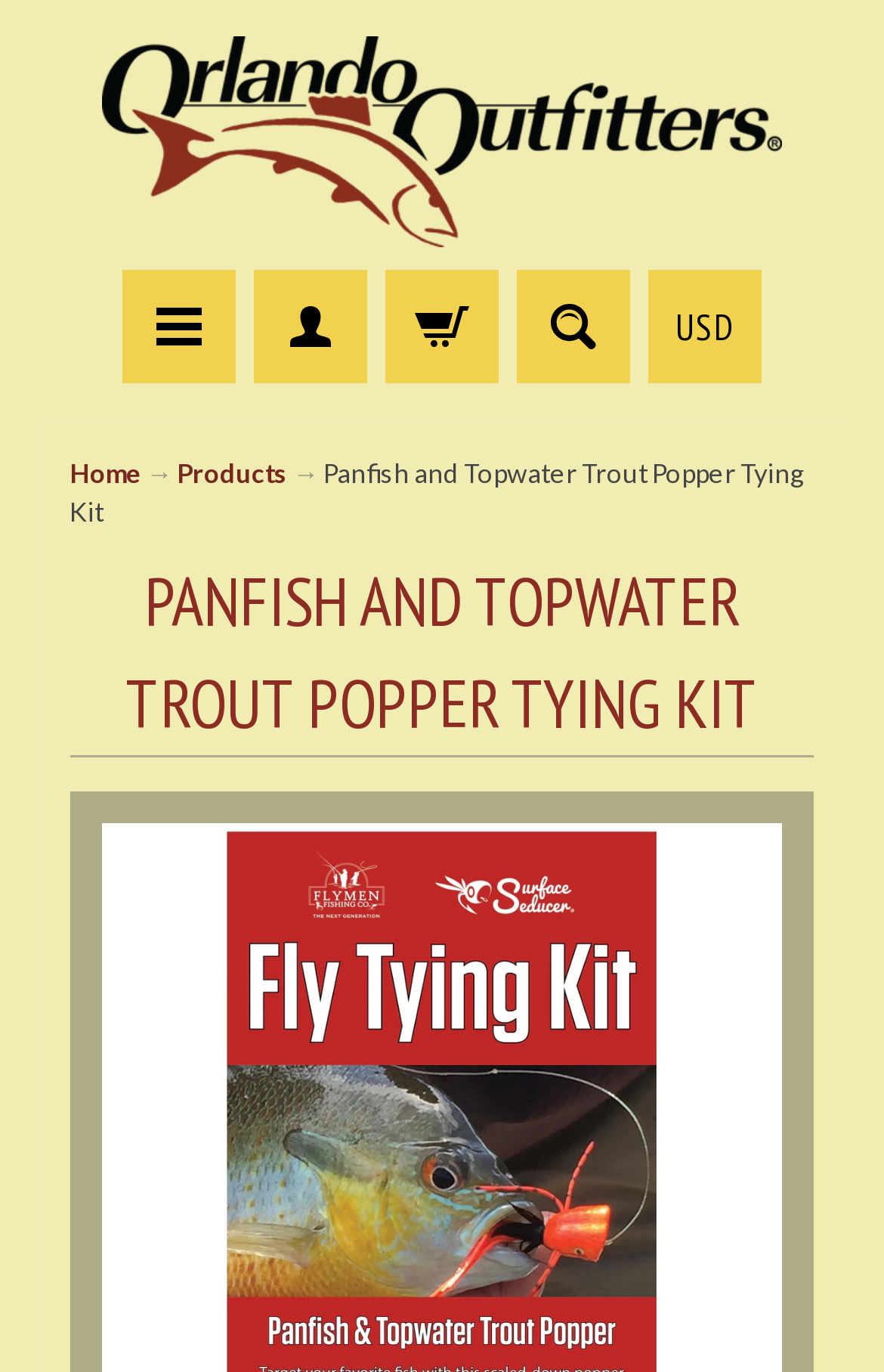Find the bounding box coordinates of the area to click in order to follow the instruction: "view products".

[0.2, 0.333, 0.326, 0.355]